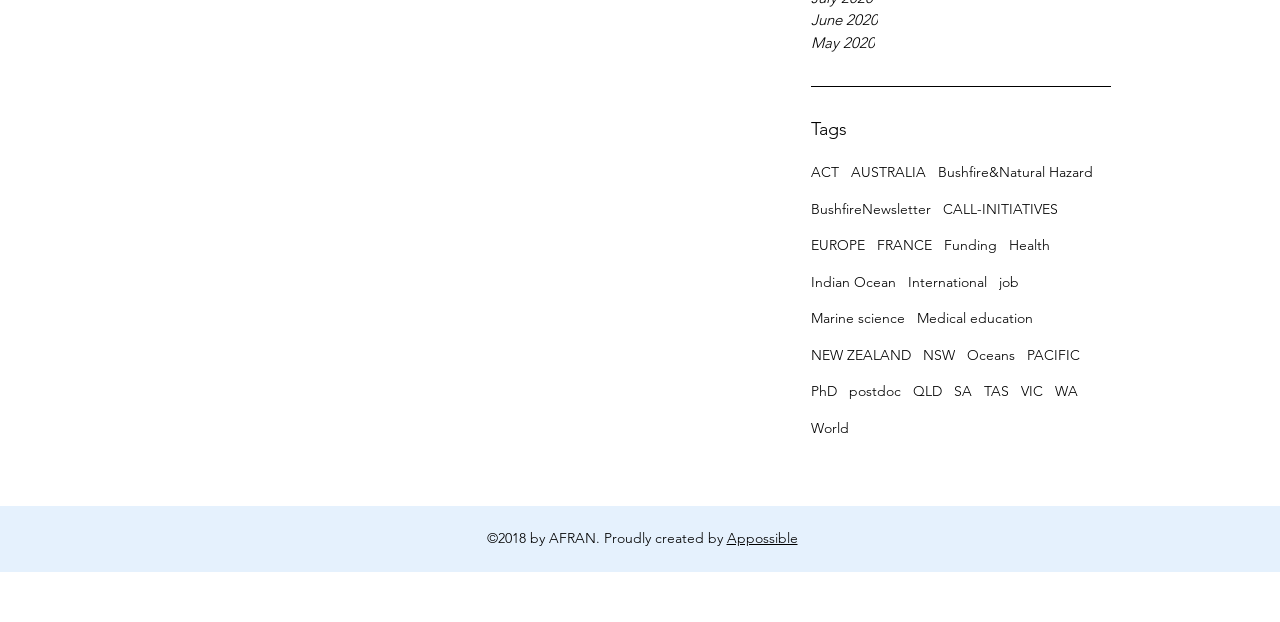Return the bounding box coordinates of the UI element that corresponds to this description: "Medical education". The coordinates must be given as four float numbers in the range of 0 and 1, [left, top, right, bottom].

[0.716, 0.492, 0.807, 0.531]